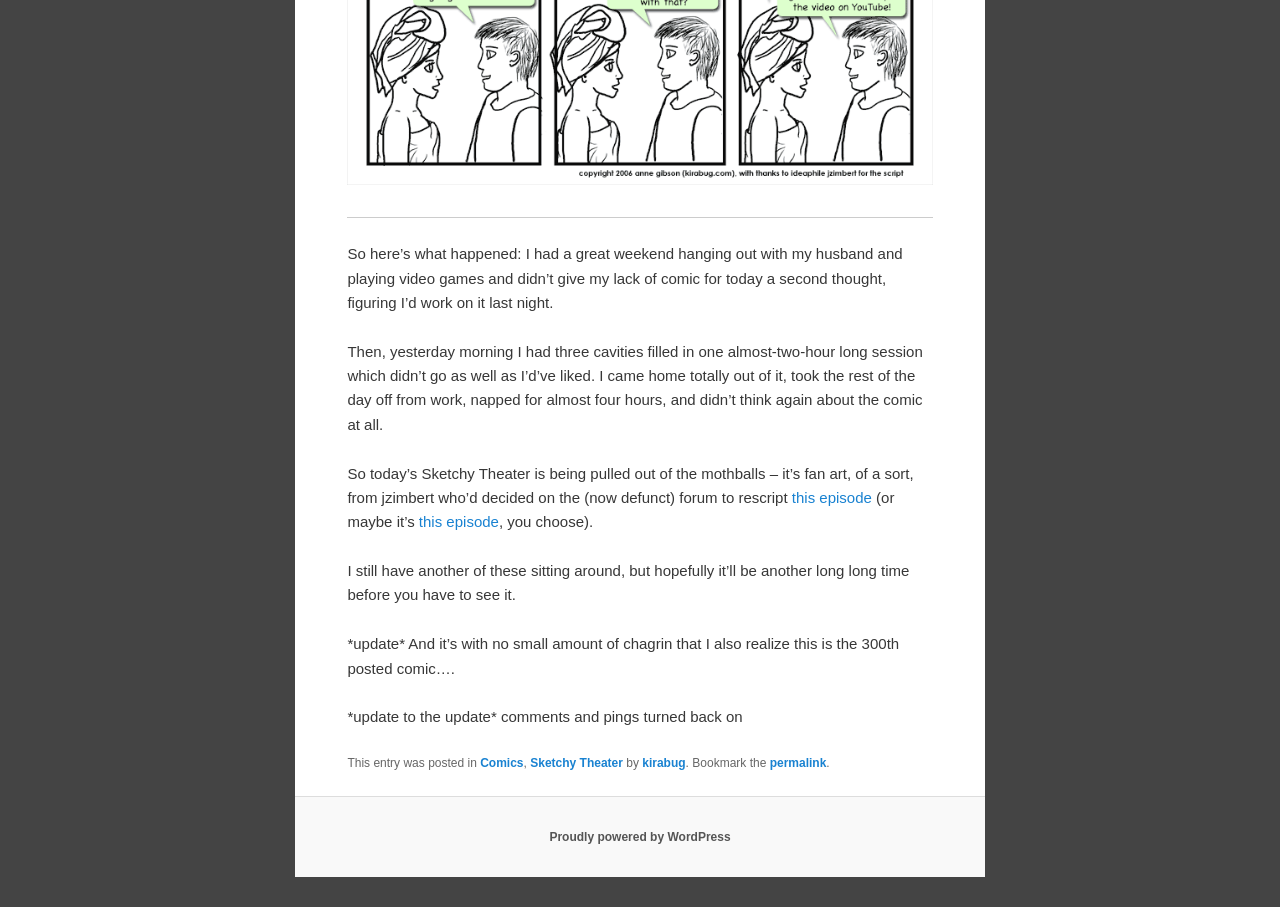Refer to the element description Proudly powered by WordPress and identify the corresponding bounding box in the screenshot. Format the coordinates as (top-left x, top-left y, bottom-right x, bottom-right y) with values in the range of 0 to 1.

[0.429, 0.915, 0.571, 0.93]